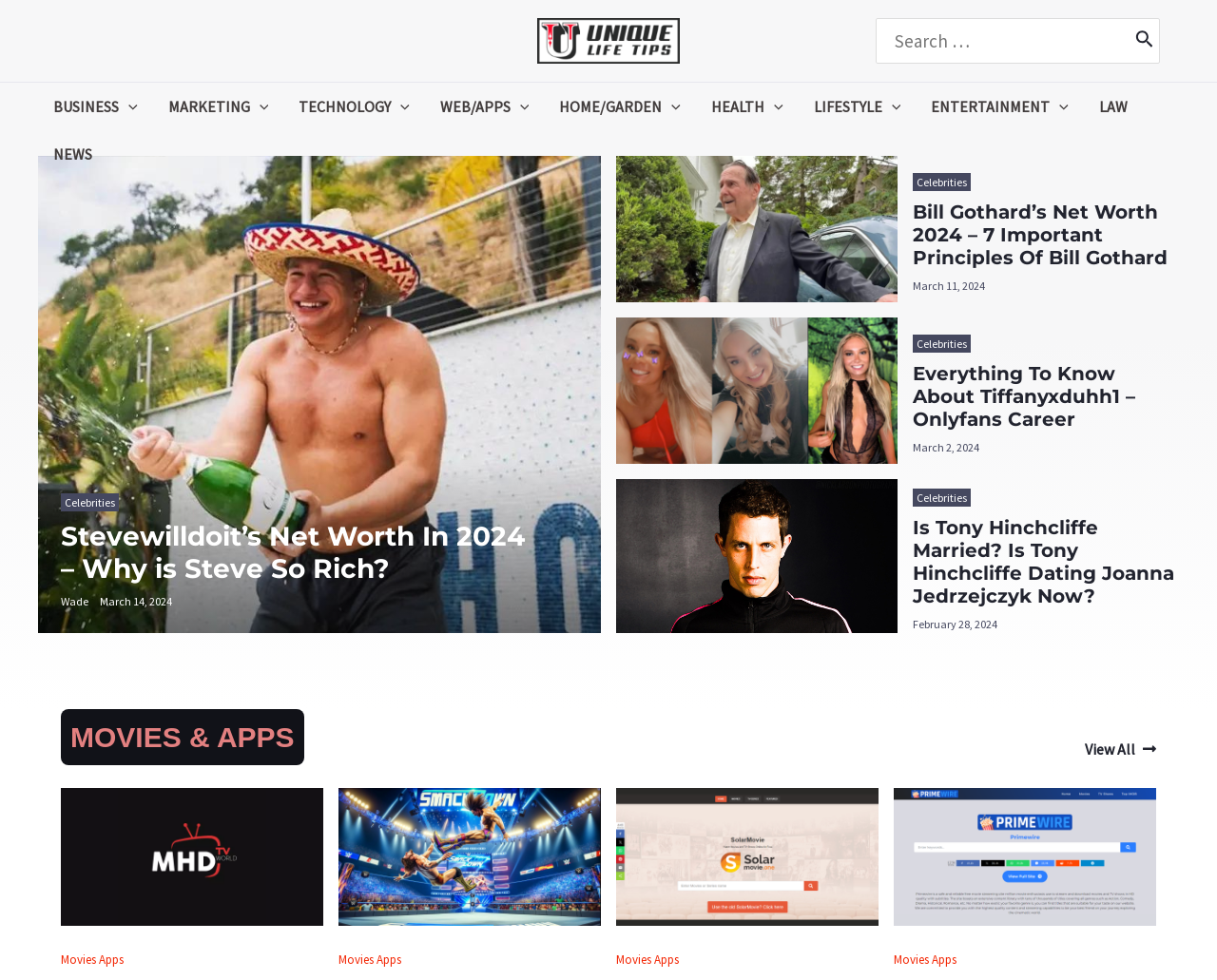Identify the bounding box coordinates for the region to click in order to carry out this instruction: "Toggle BUSINESS menu". Provide the coordinates using four float numbers between 0 and 1, formatted as [left, top, right, bottom].

[0.031, 0.084, 0.125, 0.133]